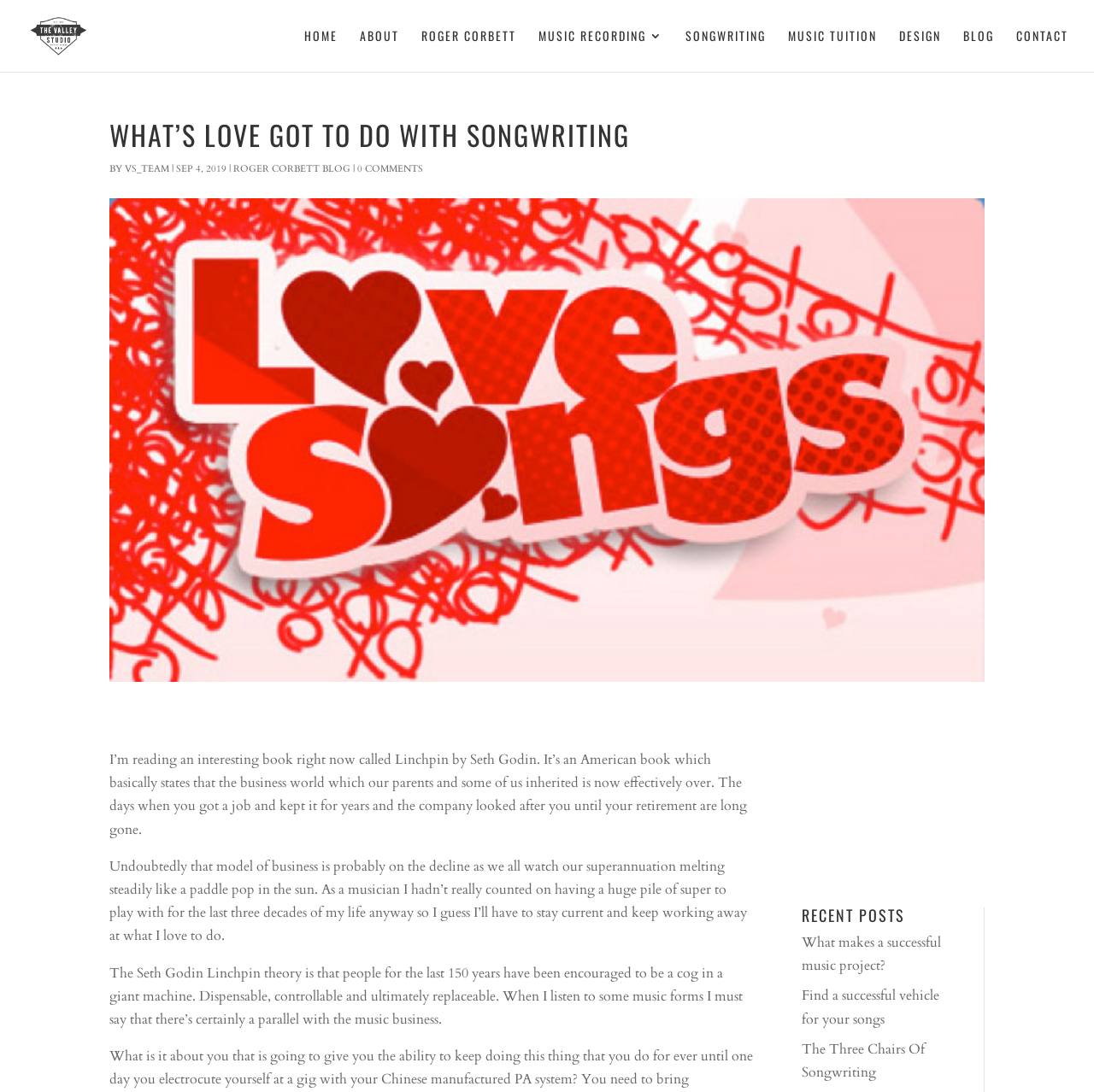What is the title of the book mentioned in the blog post? Examine the screenshot and reply using just one word or a brief phrase.

Linchpin